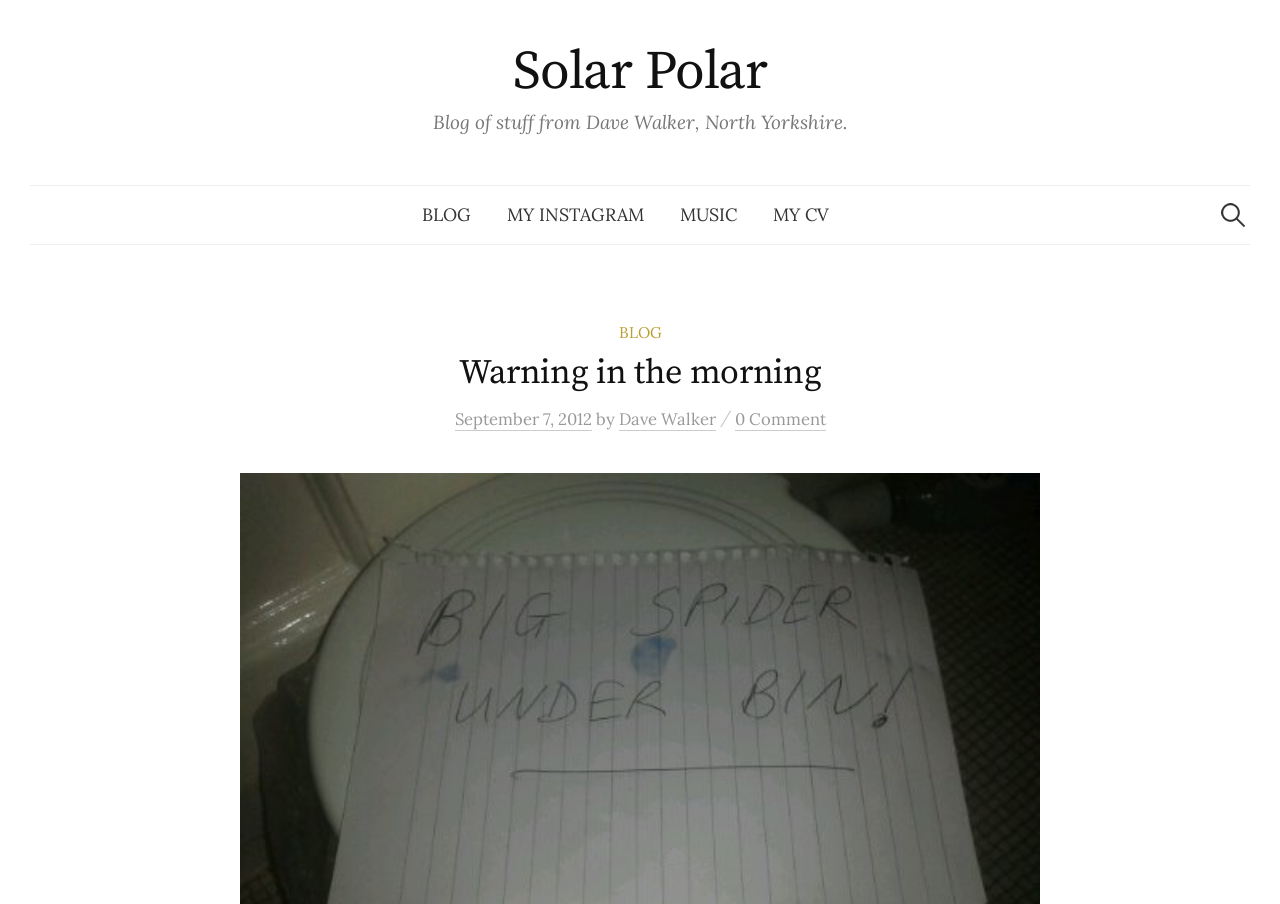Locate the bounding box coordinates of the element that needs to be clicked to carry out the instruction: "Search for something". The coordinates should be given as four float numbers ranging from 0 to 1, i.e., [left, top, right, bottom].

[0.941, 0.206, 0.977, 0.26]